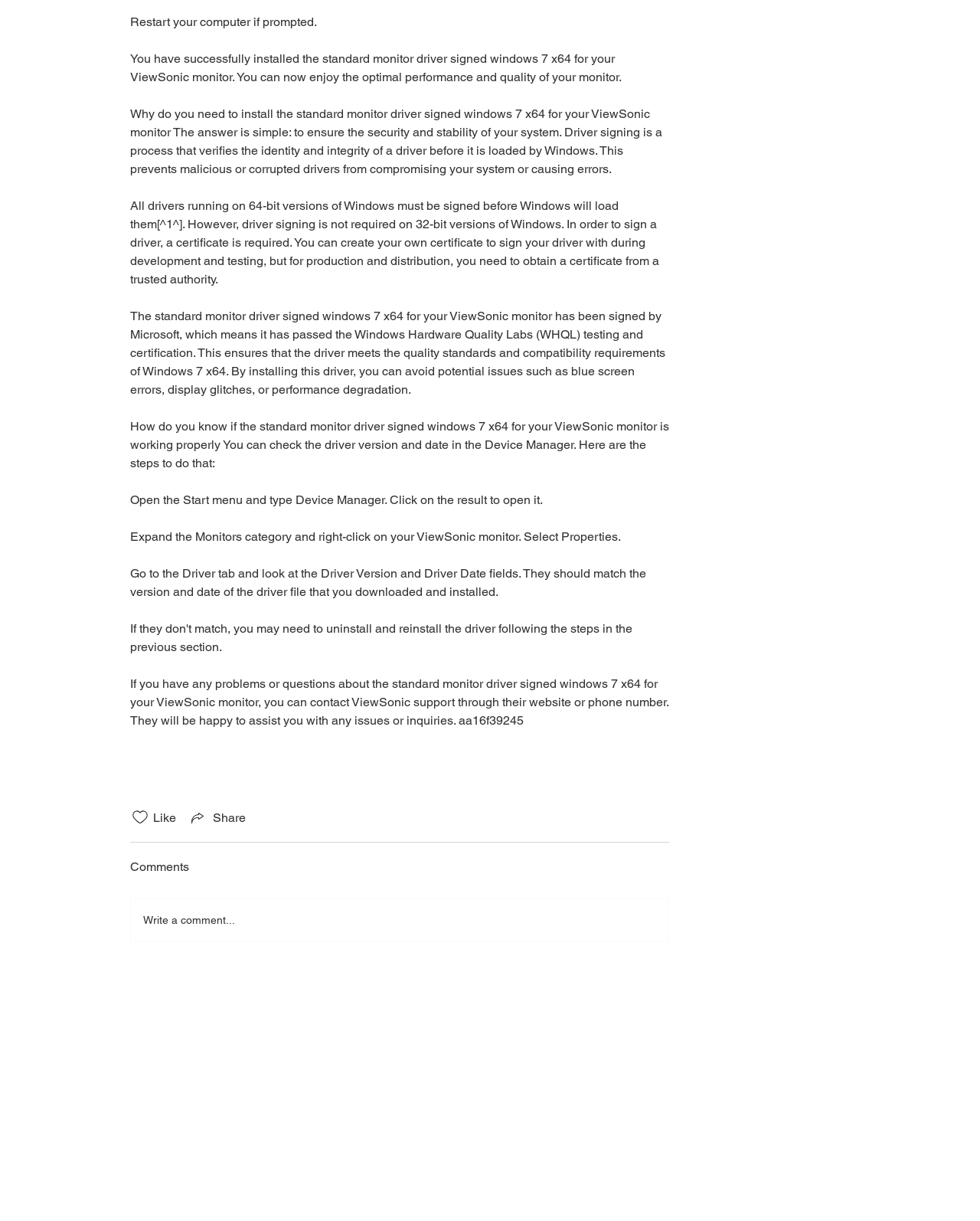What should you do if you have problems with the driver?
Answer with a single word or short phrase according to what you see in the image.

Contact ViewSonic support